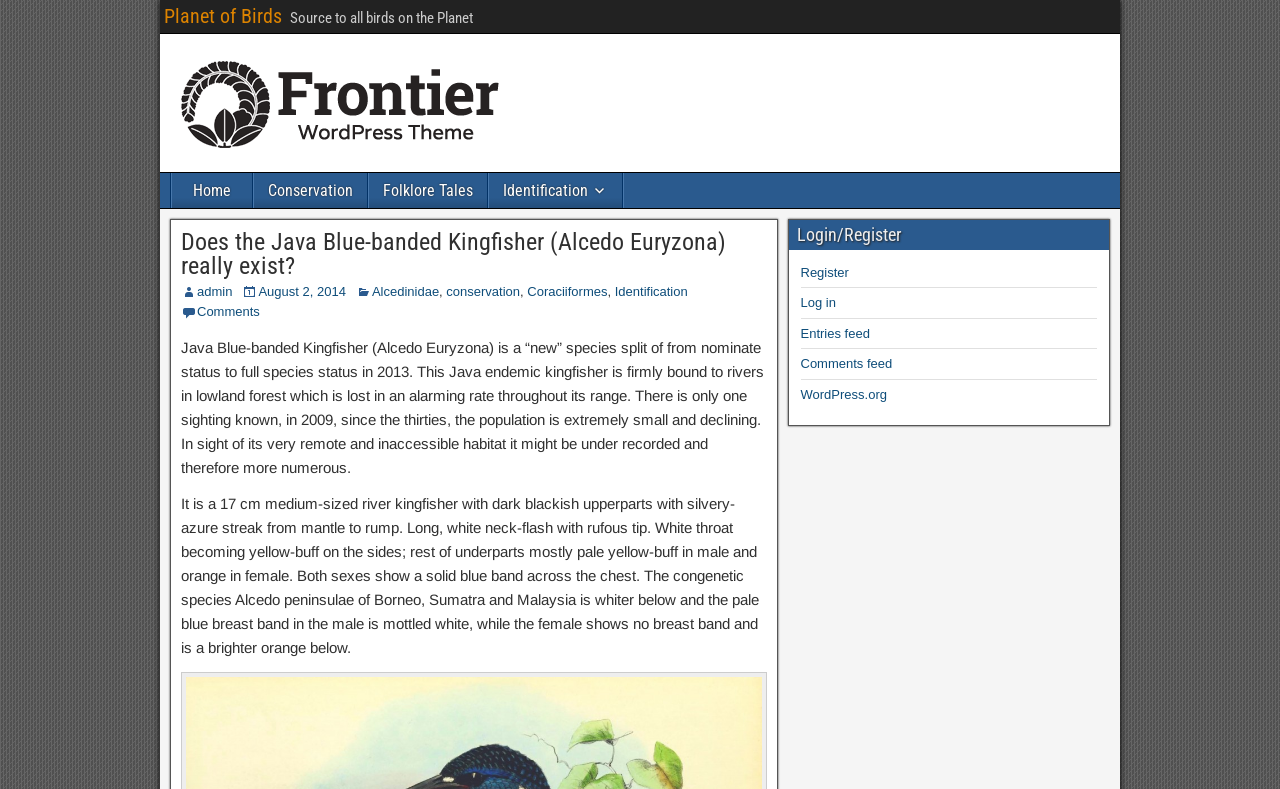Identify the main heading from the webpage and provide its text content.

Does the Java Blue-banded Kingfisher (Alcedo Euryzona) really exist?